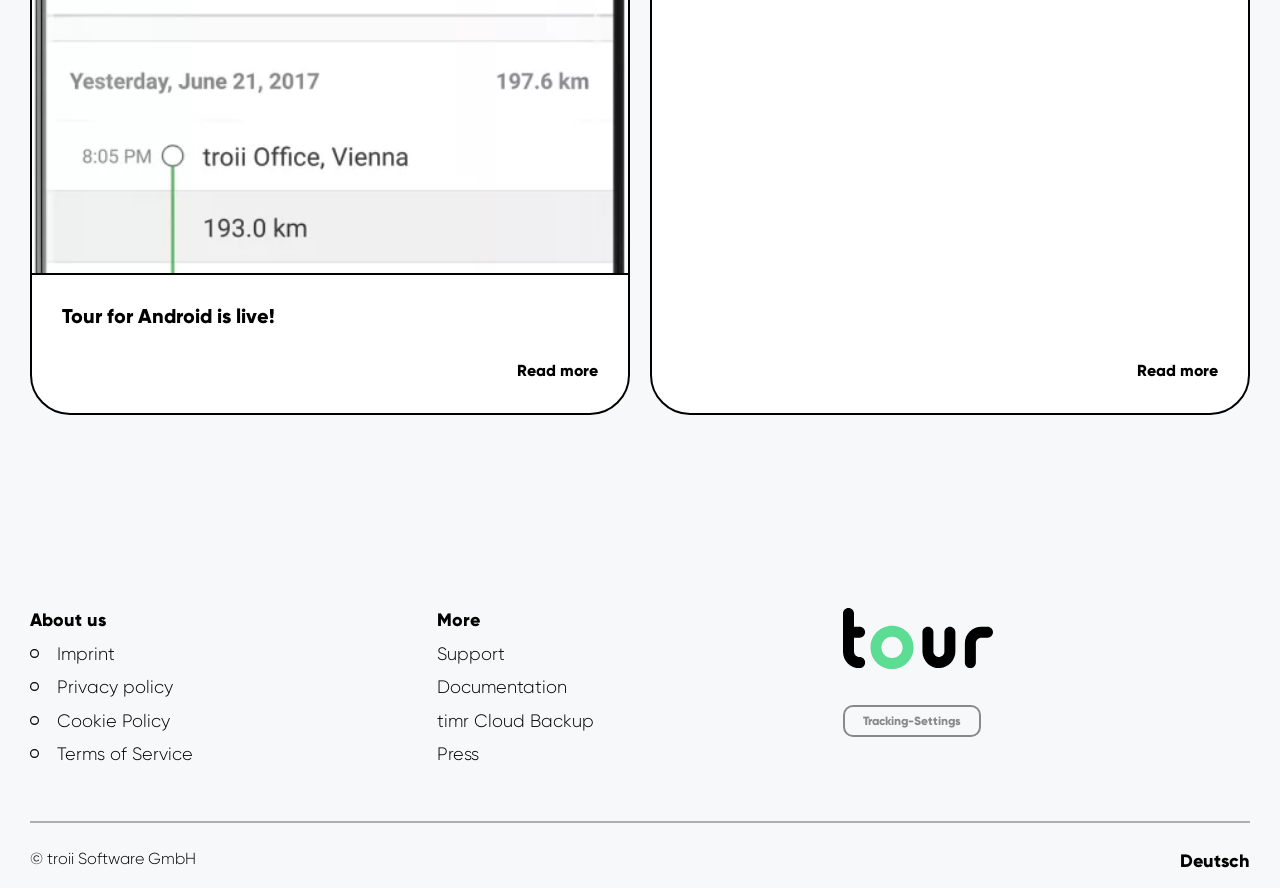Can you find the bounding box coordinates for the element to click on to achieve the instruction: "Read more about Tour for Android"?

[0.048, 0.341, 0.215, 0.369]